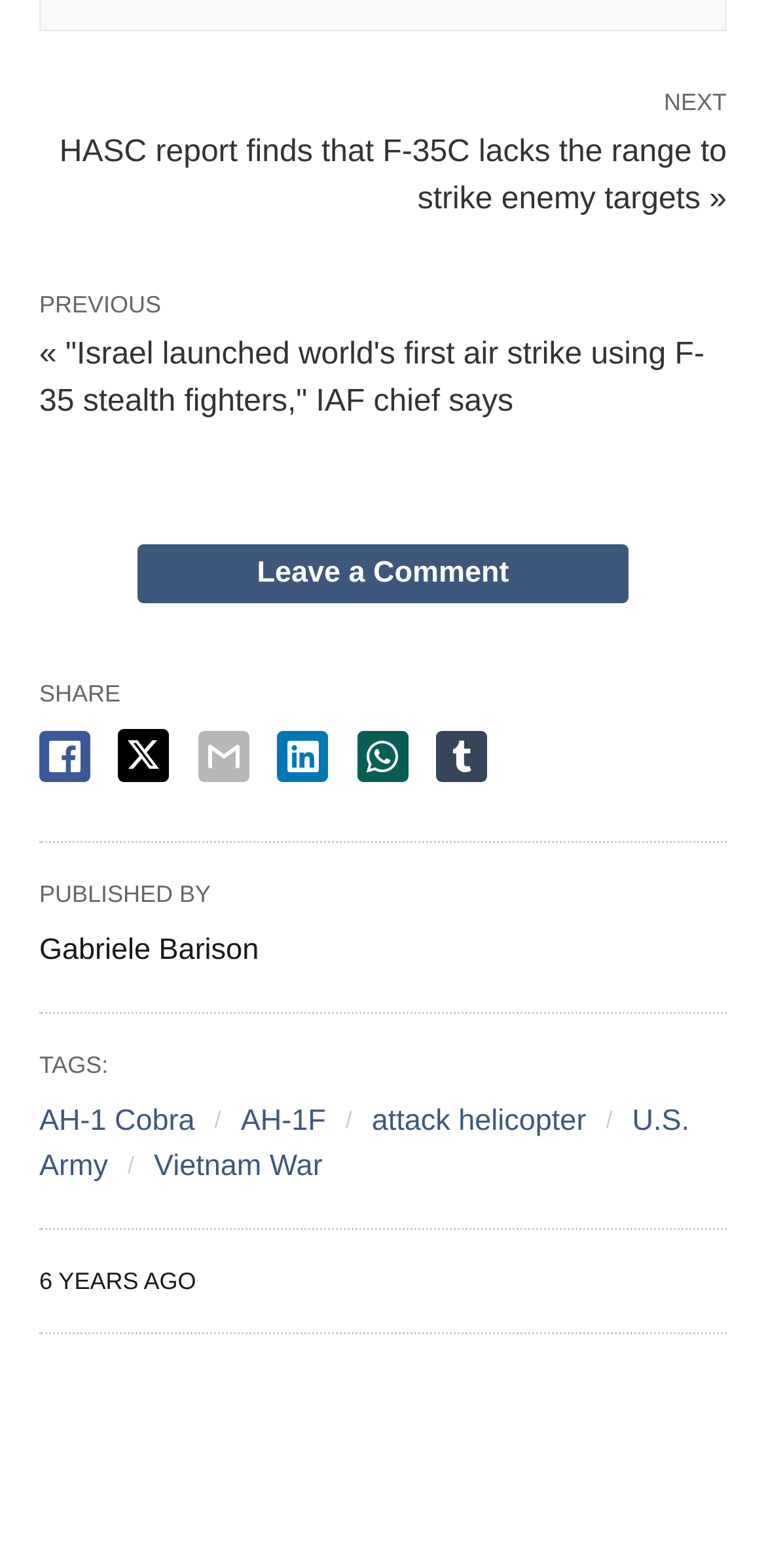Determine the bounding box coordinates of the region I should click to achieve the following instruction: "Click on the NEXT article". Ensure the bounding box coordinates are four float numbers between 0 and 1, i.e., [left, top, right, bottom].

[0.051, 0.083, 0.949, 0.143]